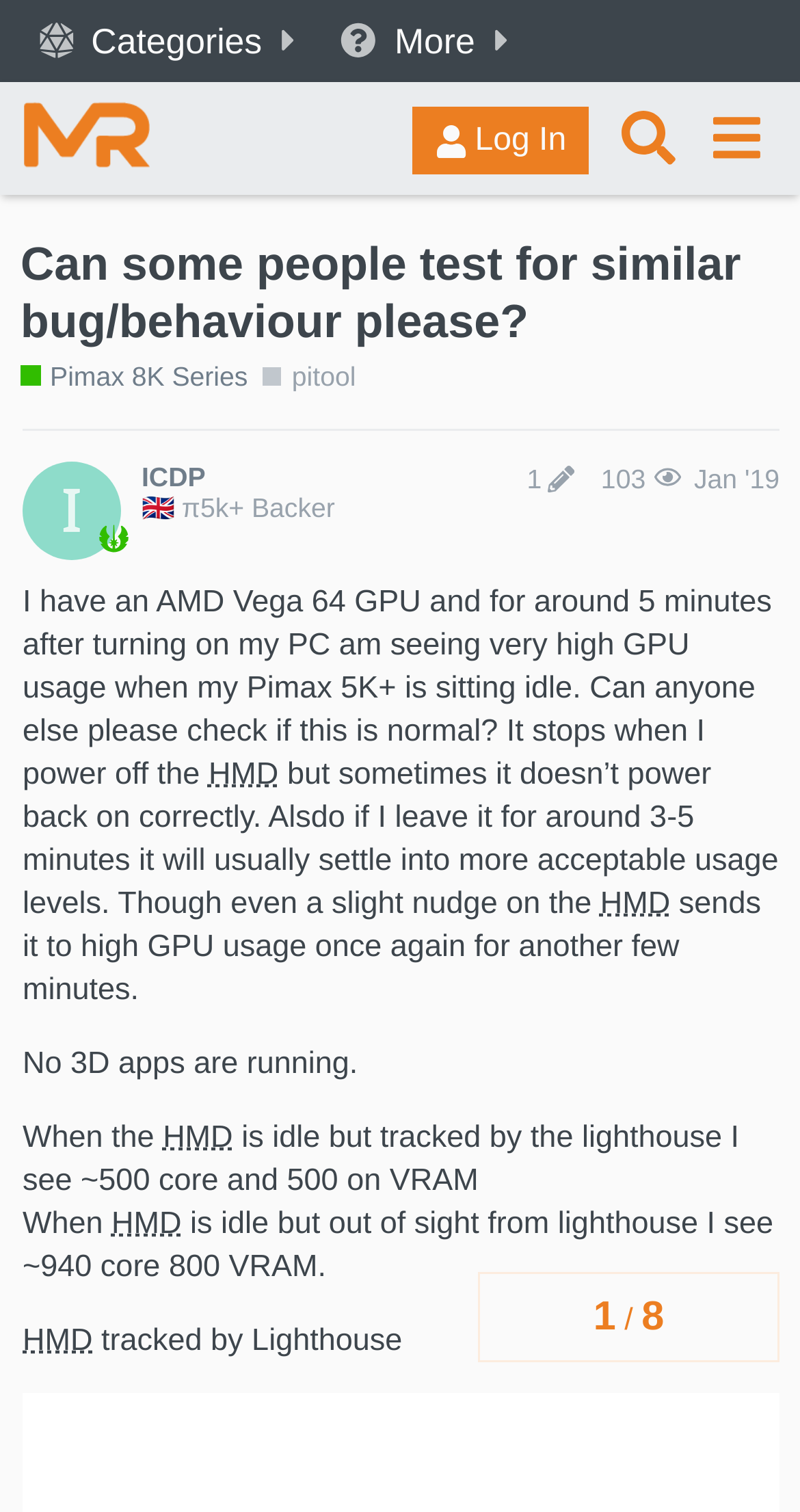Predict the bounding box of the UI element based on the description: "ICDP". The coordinates should be four float numbers between 0 and 1, formatted as [left, top, right, bottom].

[0.177, 0.305, 0.257, 0.326]